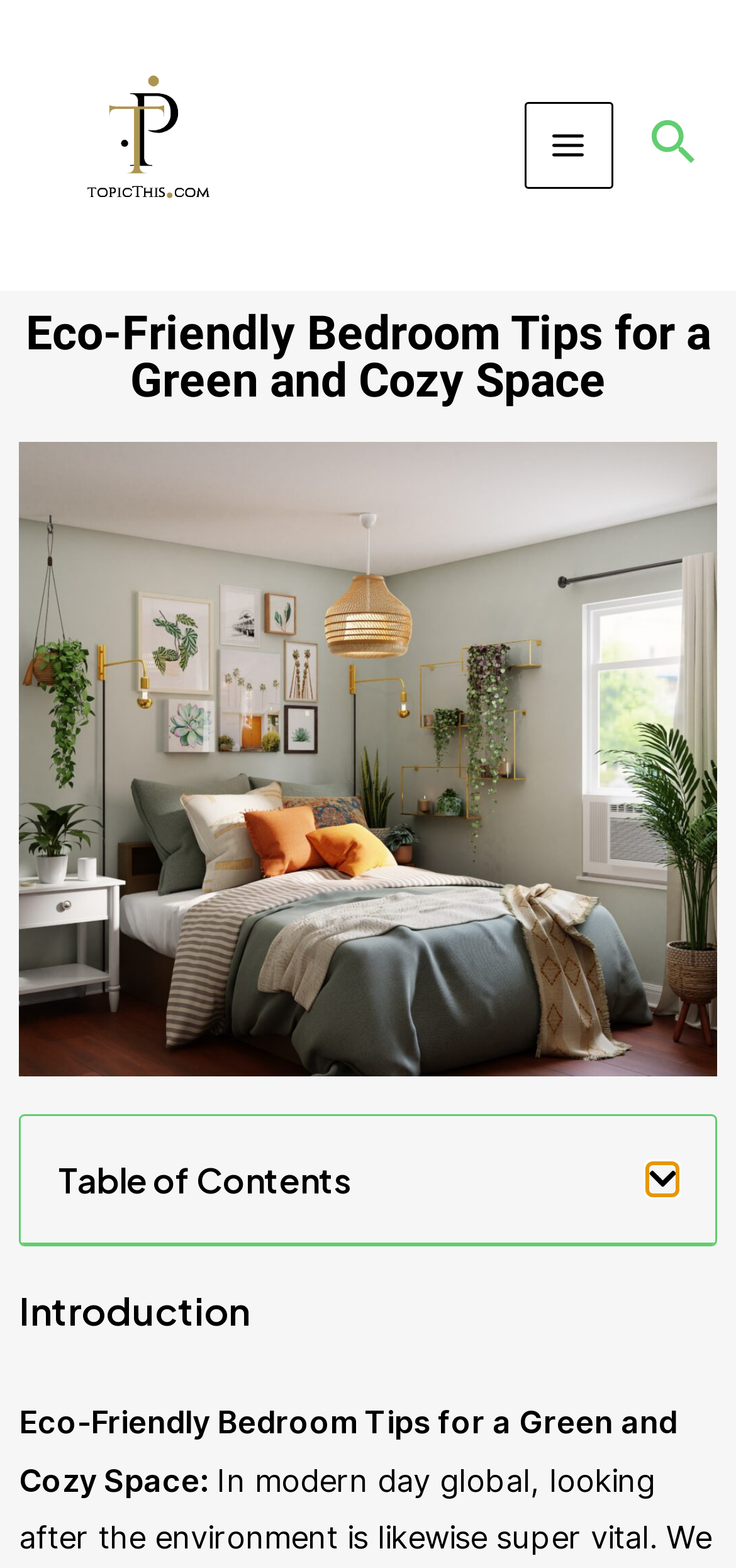What is the section below the introduction?
Provide a short answer using one word or a brief phrase based on the image.

Table of Contents